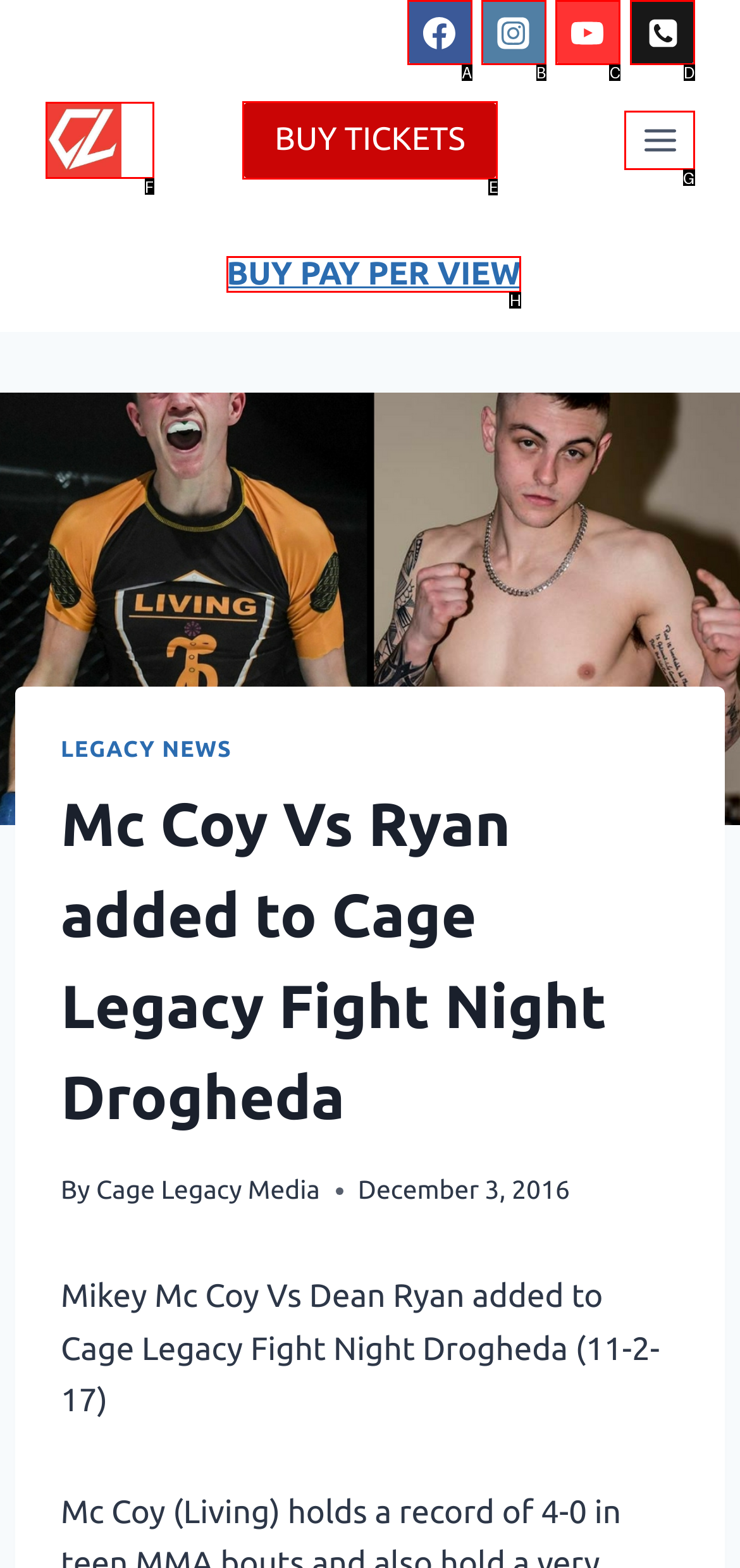Identify which HTML element should be clicked to fulfill this instruction: Go to Cage Legacy Reply with the correct option's letter.

F